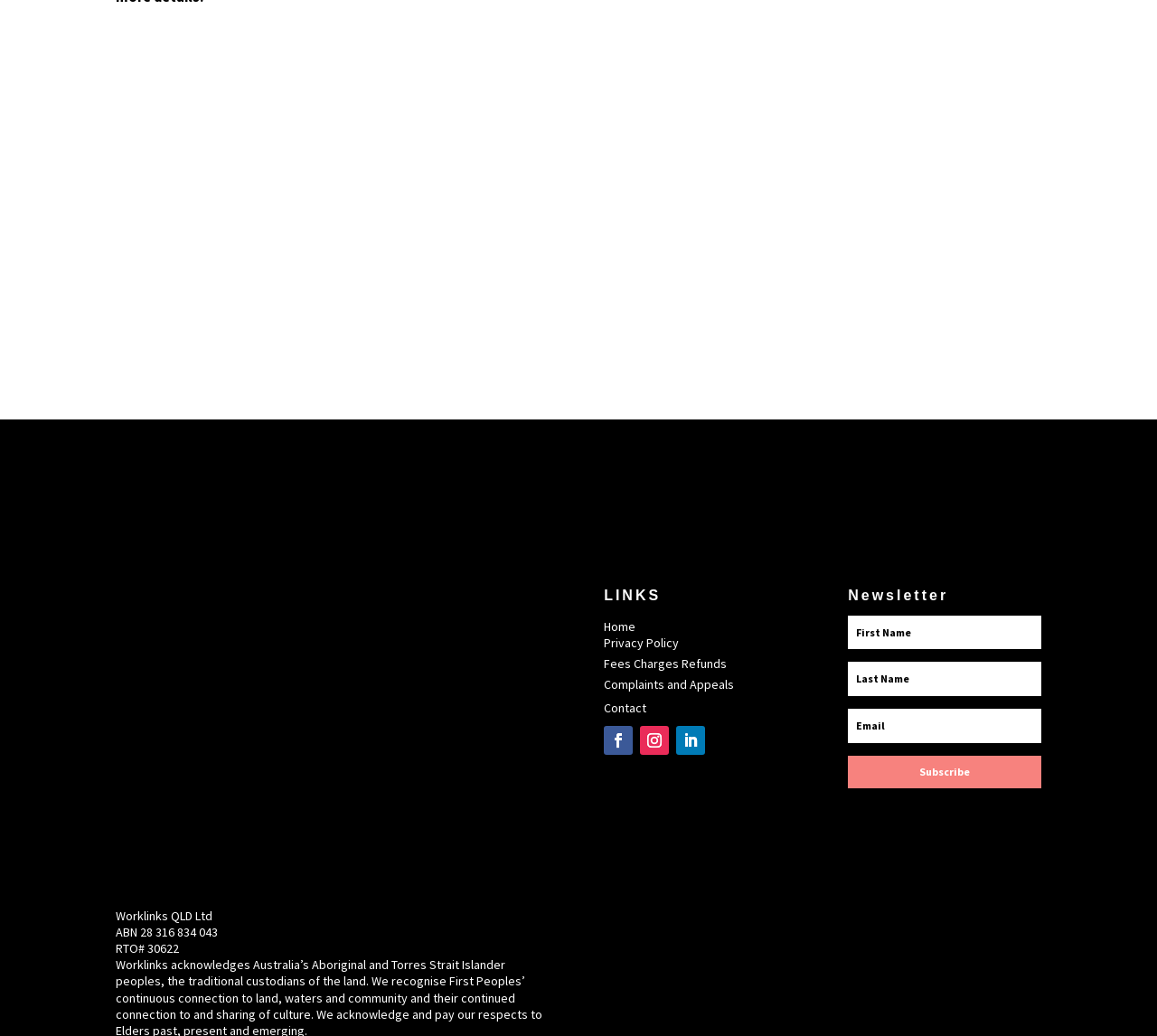Predict the bounding box of the UI element that fits this description: "Follow".

[0.553, 0.7, 0.578, 0.728]